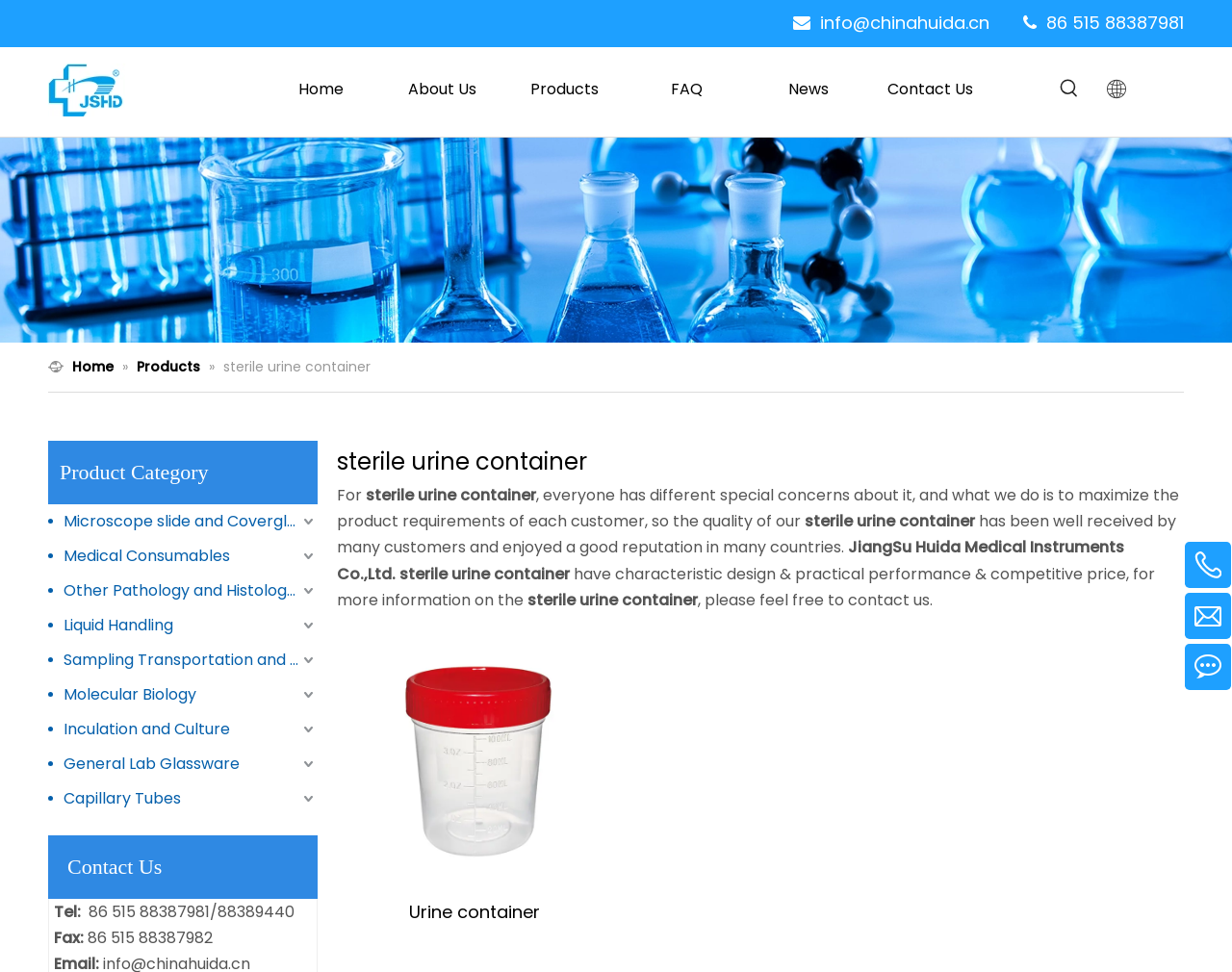Give a one-word or short phrase answer to this question: 
What is the name of the product featured in the image?

Urine container